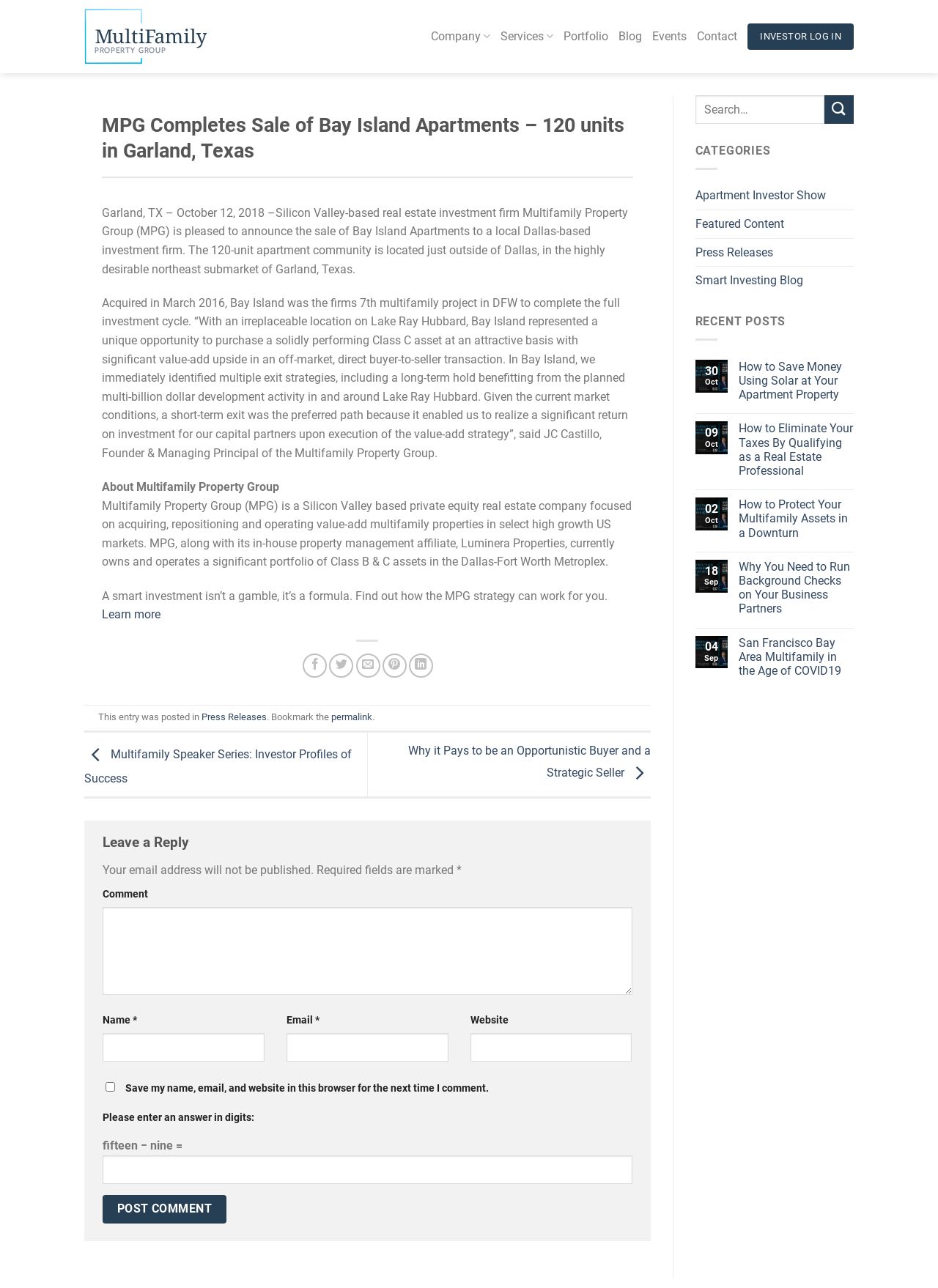Please locate the bounding box coordinates of the region I need to click to follow this instruction: "Click on the 'Learn more' link".

[0.109, 0.472, 0.171, 0.483]